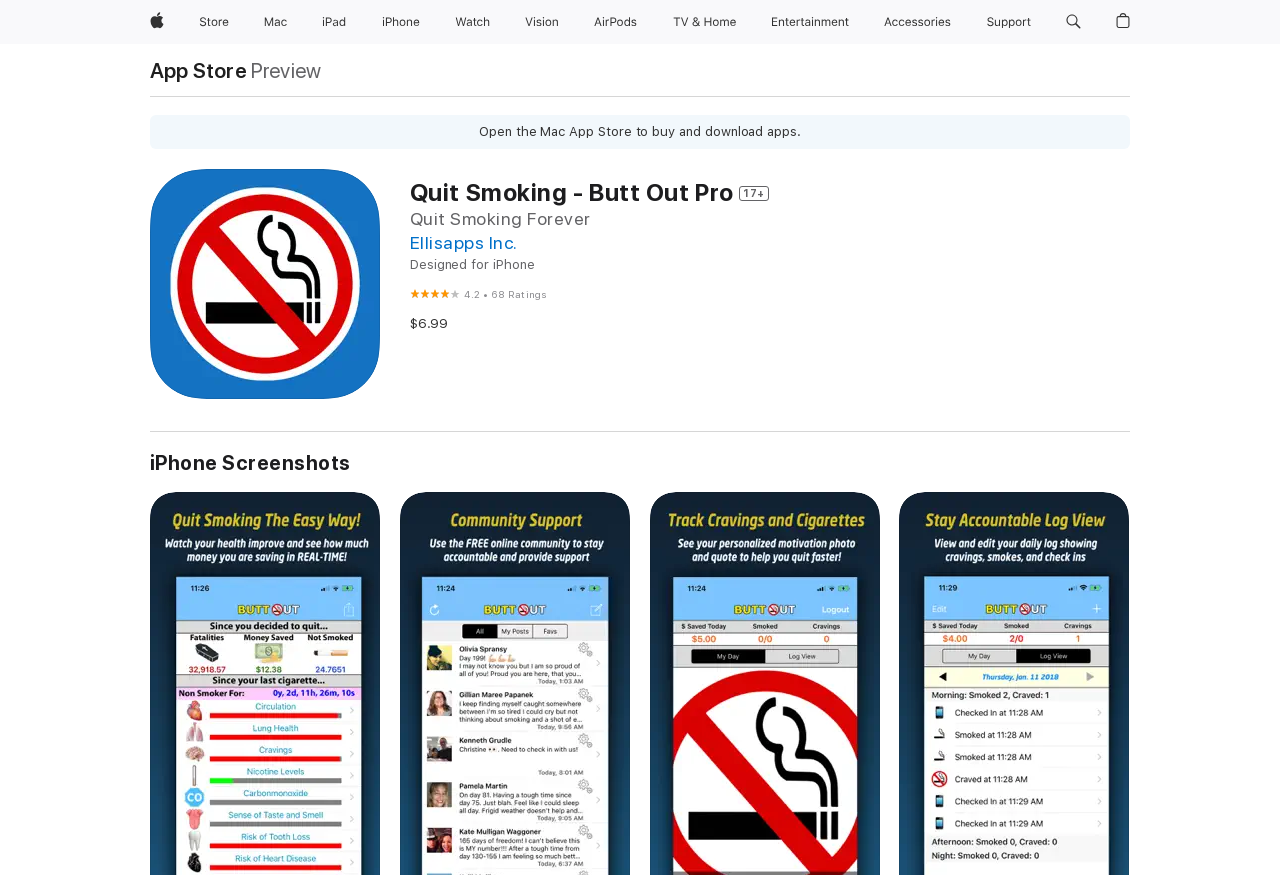What is the price of the app?
Kindly offer a comprehensive and detailed response to the question.

I found the price of the app by looking at the static text element that contains the price information, which is '$6.99'.